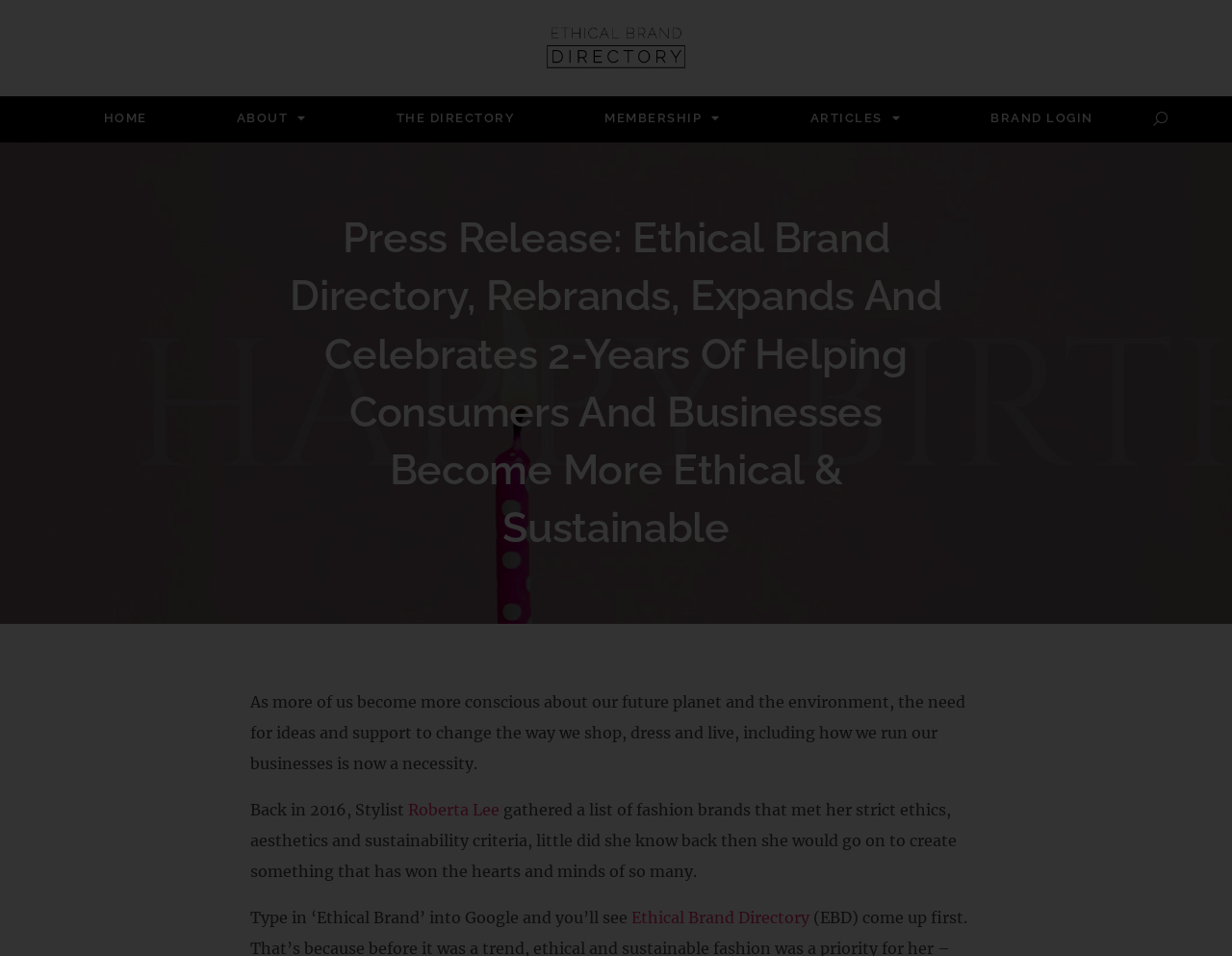Answer in one word or a short phrase: 
Who created the list of fashion brands?

Roberta Lee